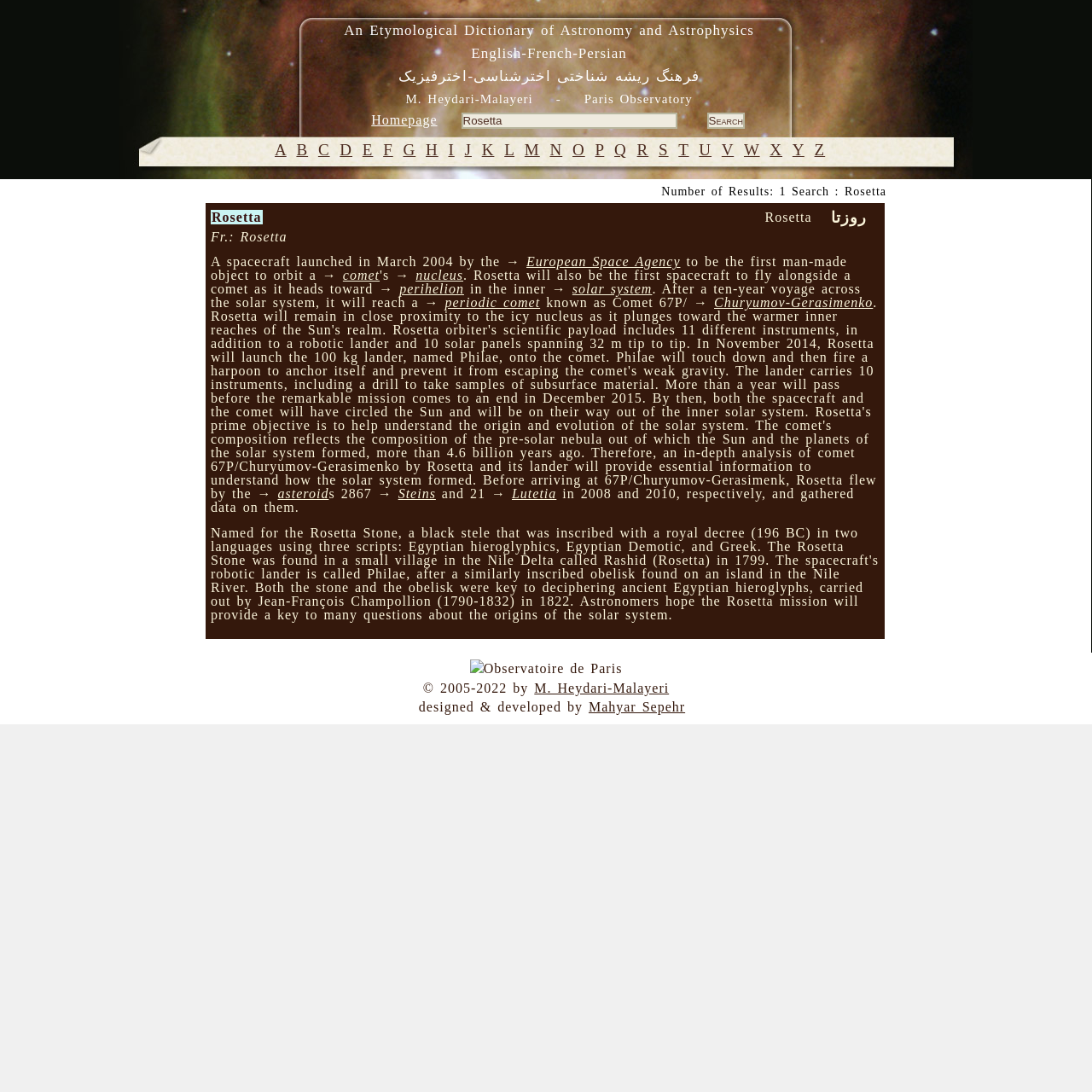Create a detailed narrative of the webpage’s visual and textual elements.

This webpage is an etymological dictionary of astronomy and astrophysics, with a focus on English, French, and Persian languages. At the top of the page, there are three headings: the title of the dictionary, its Persian translation, and the author's name with their affiliation to the Paris Observatory. Below these headings, there is a navigation menu with a homepage link, a search textbox, and a search button.

On the left side of the page, there is an alphabetical list of links, ranging from A to Z, which likely serve as a navigation menu for the dictionary. Below this list, there is a table with a single row, containing a detailed description of the Rosetta spacecraft mission. The description is divided into several paragraphs and includes links to related terms such as the European Space Agency, comet, nucleus, perihelion, and solar system.

The description of the Rosetta mission is accompanied by an image of the Observatoire de Paris, located at the bottom of the page. At the very bottom, there is a copyright notice and credits for the designer and developer of the webpage.

Overall, the webpage appears to be a comprehensive resource for astronomy and astrophysics terminology, with a focus on the Rosetta mission and its significance in understanding the origin and evolution of the solar system.